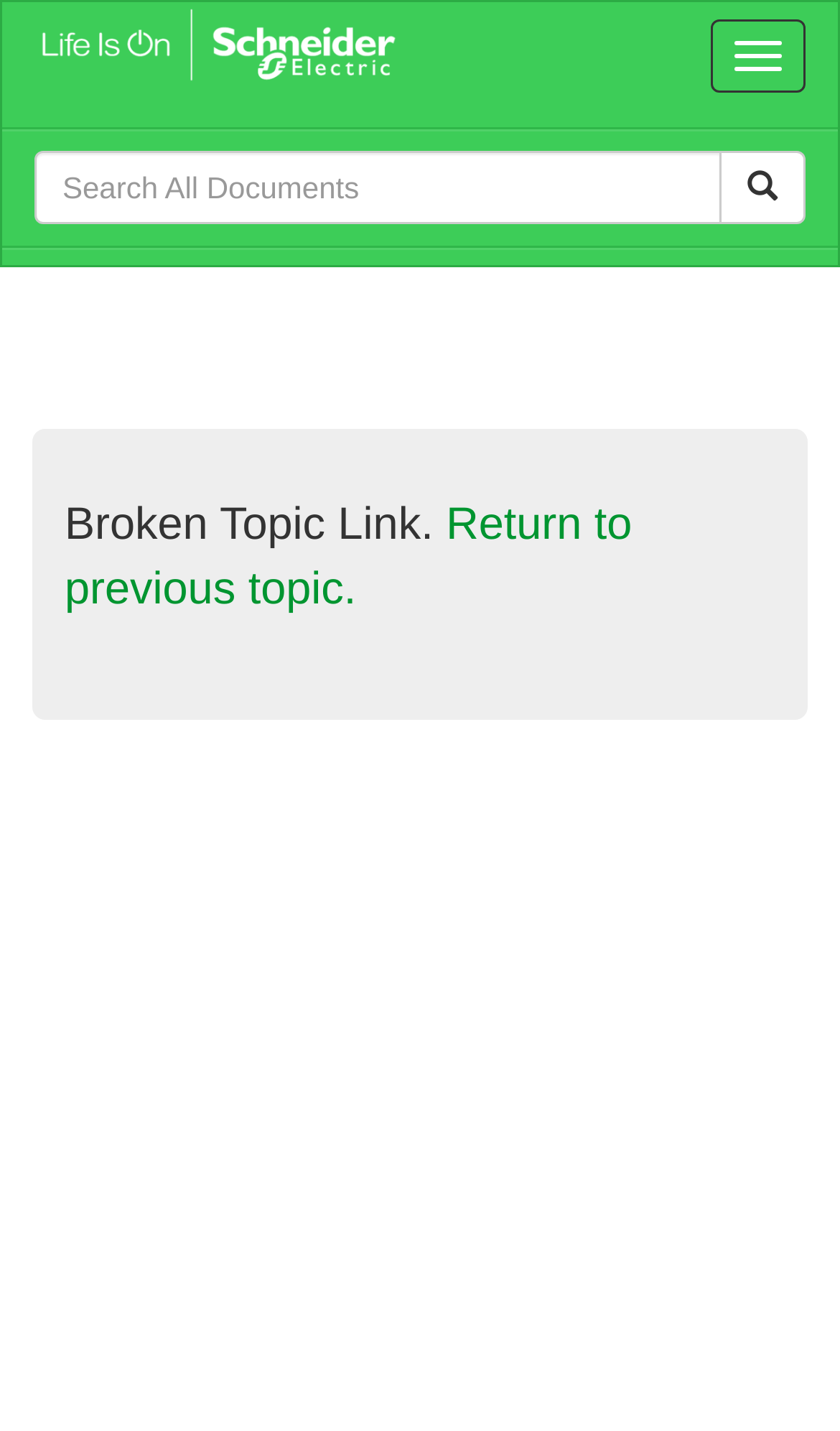What is the function of the link 'Return to previous topic.'?
Please respond to the question thoroughly and include all relevant details.

The link 'Return to previous topic.' is likely to navigate the user back to the previous topic or page, allowing them to return to their previous location.